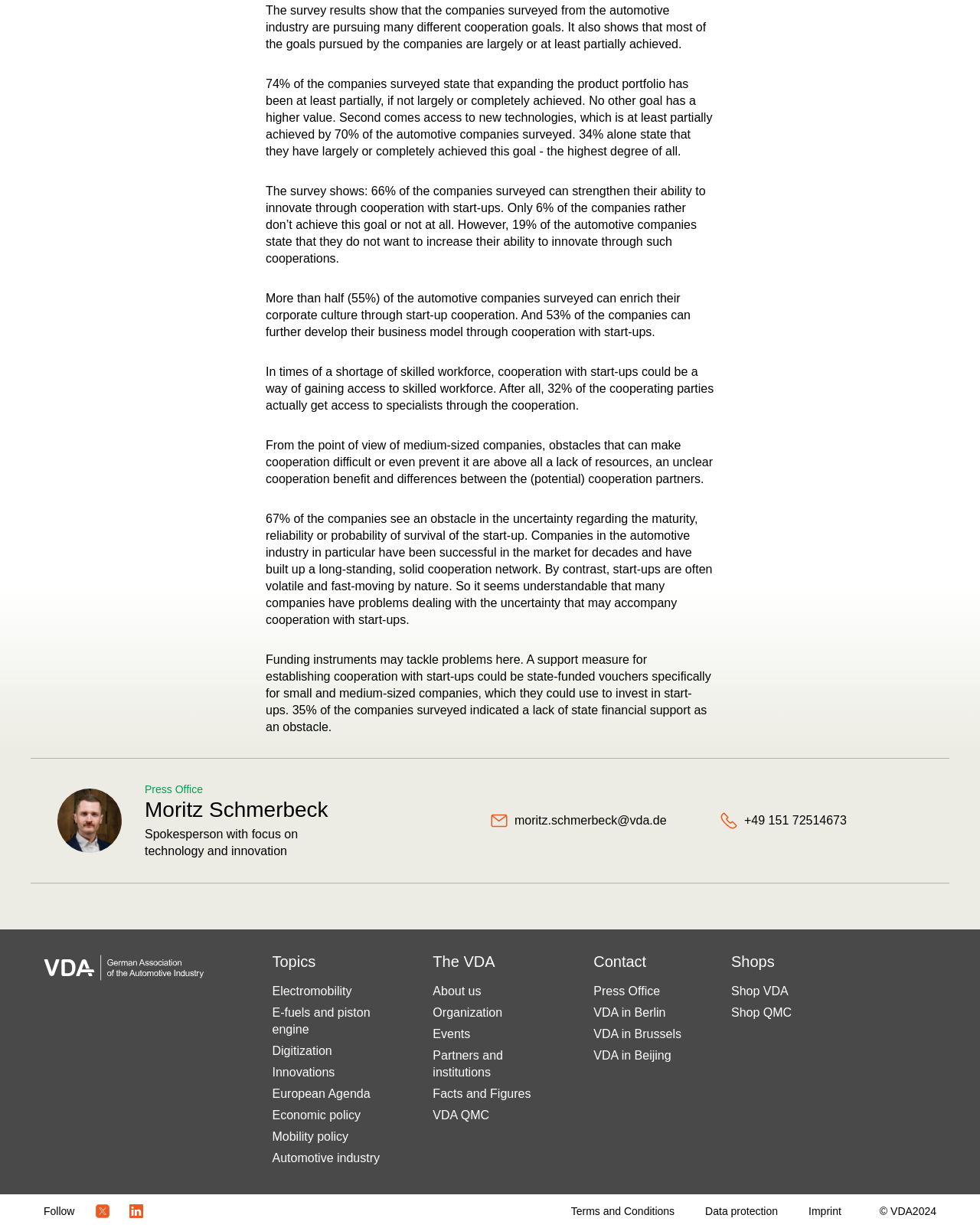Respond with a single word or phrase to the following question: What percentage of companies surveyed achieved expanding their product portfolio?

74%